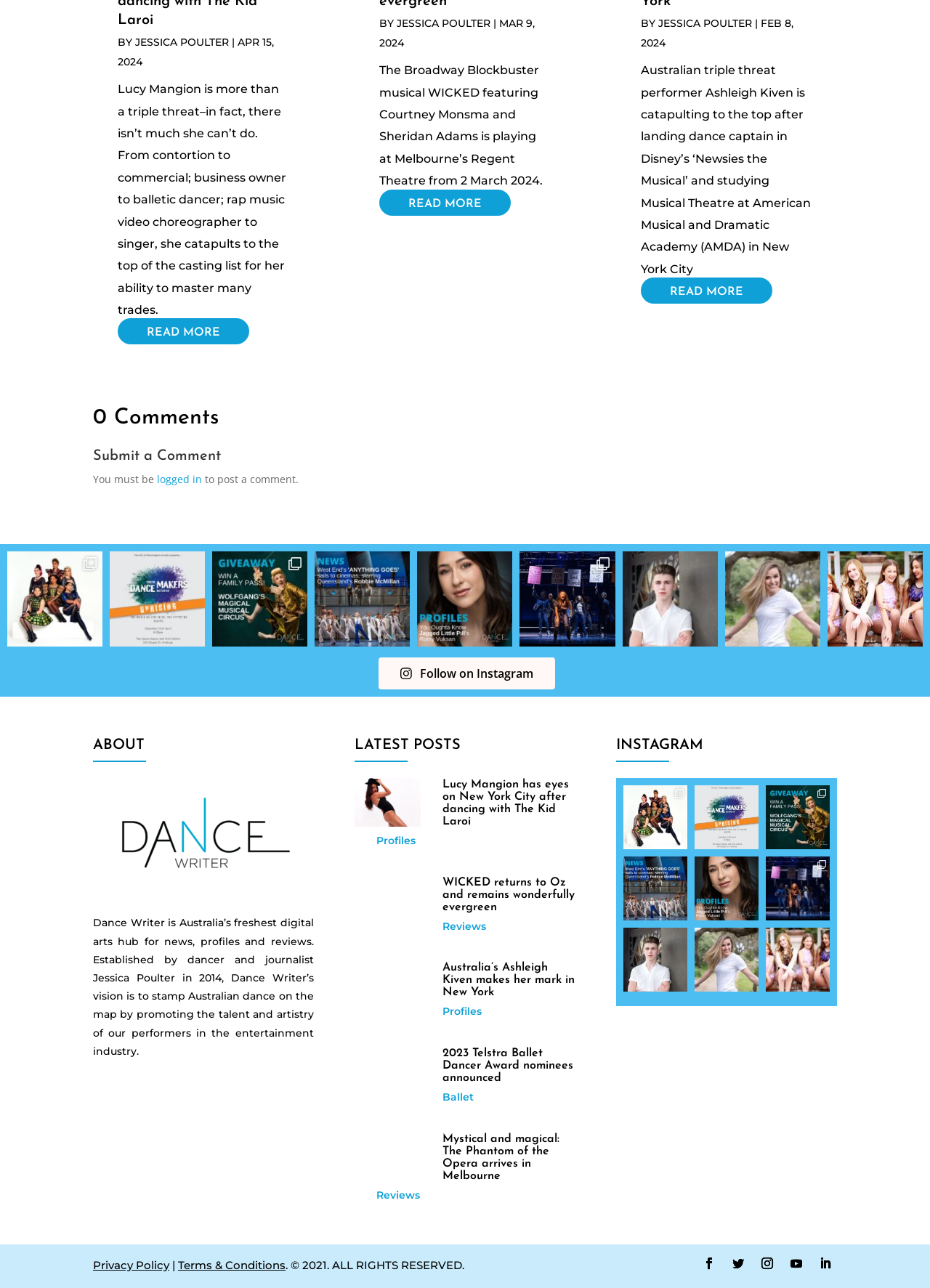Provide the bounding box coordinates of the UI element that matches the description: "Privacy Policy".

[0.1, 0.977, 0.182, 0.988]